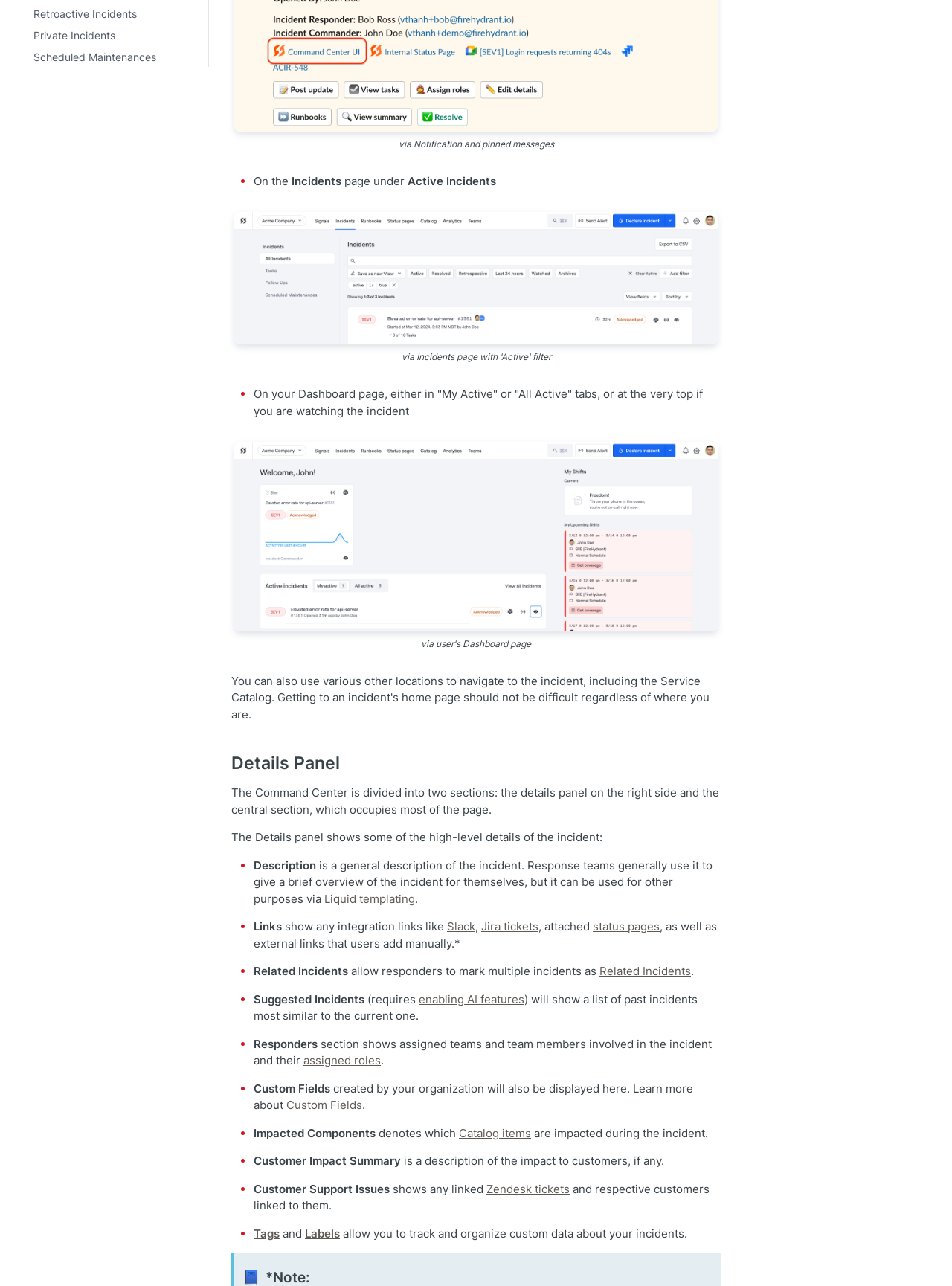Please specify the coordinates of the bounding box for the element that should be clicked to carry out this instruction: "Show subpages for Retrospectives". The coordinates must be four float numbers between 0 and 1, formatted as [left, top, right, bottom].

[0.004, 0.056, 0.215, 0.072]